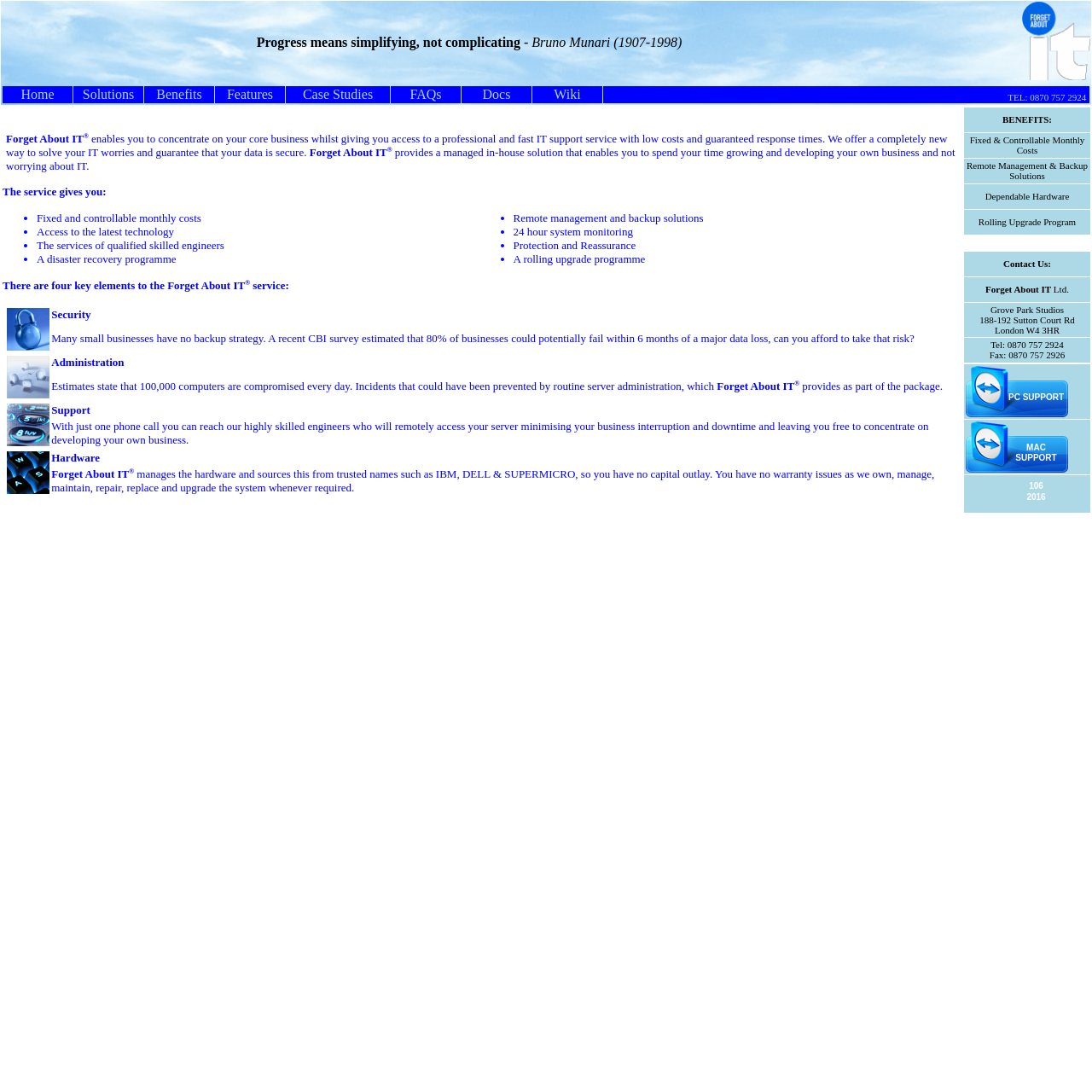Identify the bounding box for the described UI element: "Professional Bio".

None